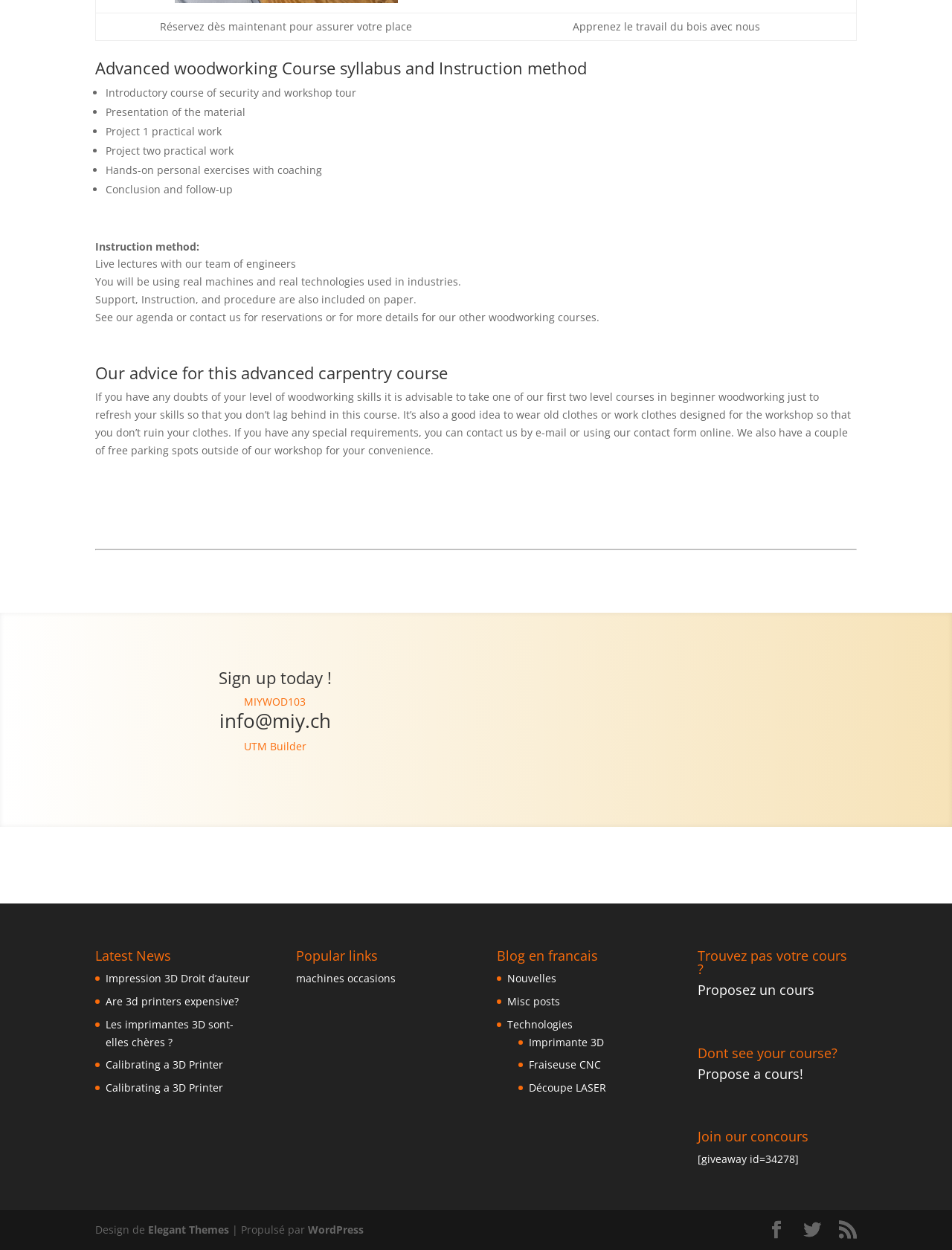Identify the bounding box coordinates of the element to click to follow this instruction: 'Read more about the advanced woodworking course syllabus'. Ensure the coordinates are four float values between 0 and 1, provided as [left, top, right, bottom].

[0.1, 0.047, 0.9, 0.066]